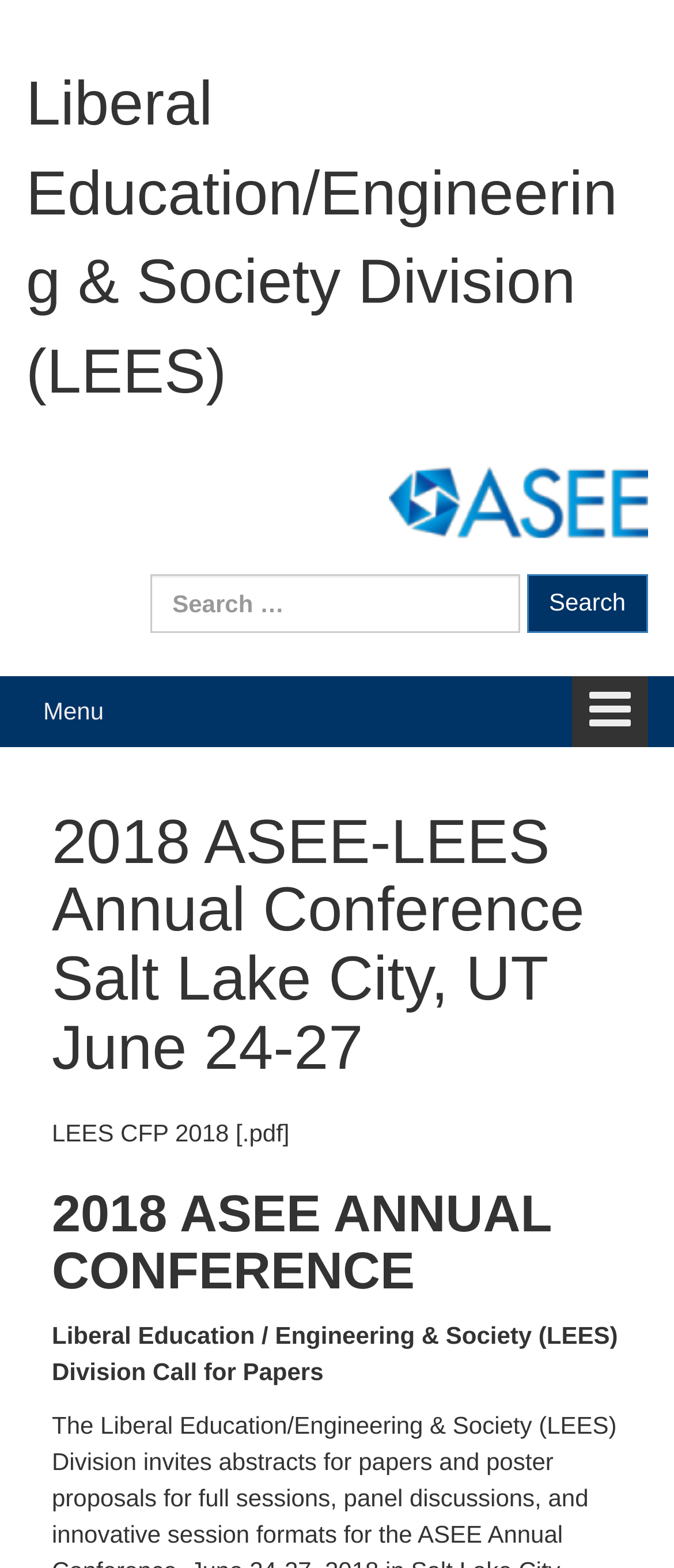Illustrate the webpage's structure and main components comprehensively.

The webpage is about the 2018 ASEE-LEES Annual Conference held in Salt Lake City, UT from June 24-27. At the top left corner, there are two links, "Skip to content" and "Skip to main menu", followed by a link to the "Liberal Education/Engineering & Society Division (LEES)" webpage. 

Below these links, there is a complementary section that contains a link to "ASEE - American Society for Engineering Education" with an accompanying image. Next to this link, there is a search bar with a label "Search for:" and a search button. 

On the right side of the page, there is a menu section with a "Menu" label and a mobile menu toggle button. The main content of the page is divided into sections, with headings and subheadings. The first heading is "2018 ASEE-LEES Annual Conference Salt Lake City, UT June 24-27", followed by a link to "LEES CFP 2018" and a PDF icon. 

Further down, there is another heading "2018 ASEE ANNUAL CONFERENCE", followed by a subheading "Liberal Education / Engineering & Society (LEES) Division" and a call to action "Call for Papers". Overall, the page appears to be a conference webpage with information about the event, a search function, and a menu for navigation.